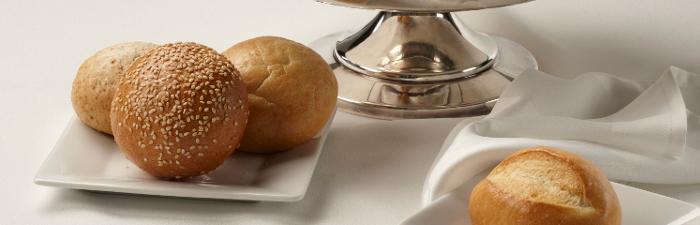Thoroughly describe what you see in the image.

This image features a delightful assortment of dinner rolls presented elegantly on a table setting. Centrally placed on a sleek white plate, the rolls showcase a variety of textures and finishes, including a golden-brown roll with a sprinkle of sesame seeds, alongside lighter, fluffy rolls. In the background, a shiny, polished silver stand holds additional rolls, adding a touch of sophistication to the presentation. A soft, white cloth is draped elegantly beside the rolls, enhancing the visual appeal of the arrangement. This captivating display invites viewers to experience the warmth and quality of Gonnella's renowned breads, perfect for enhancing any meal or special occasion.